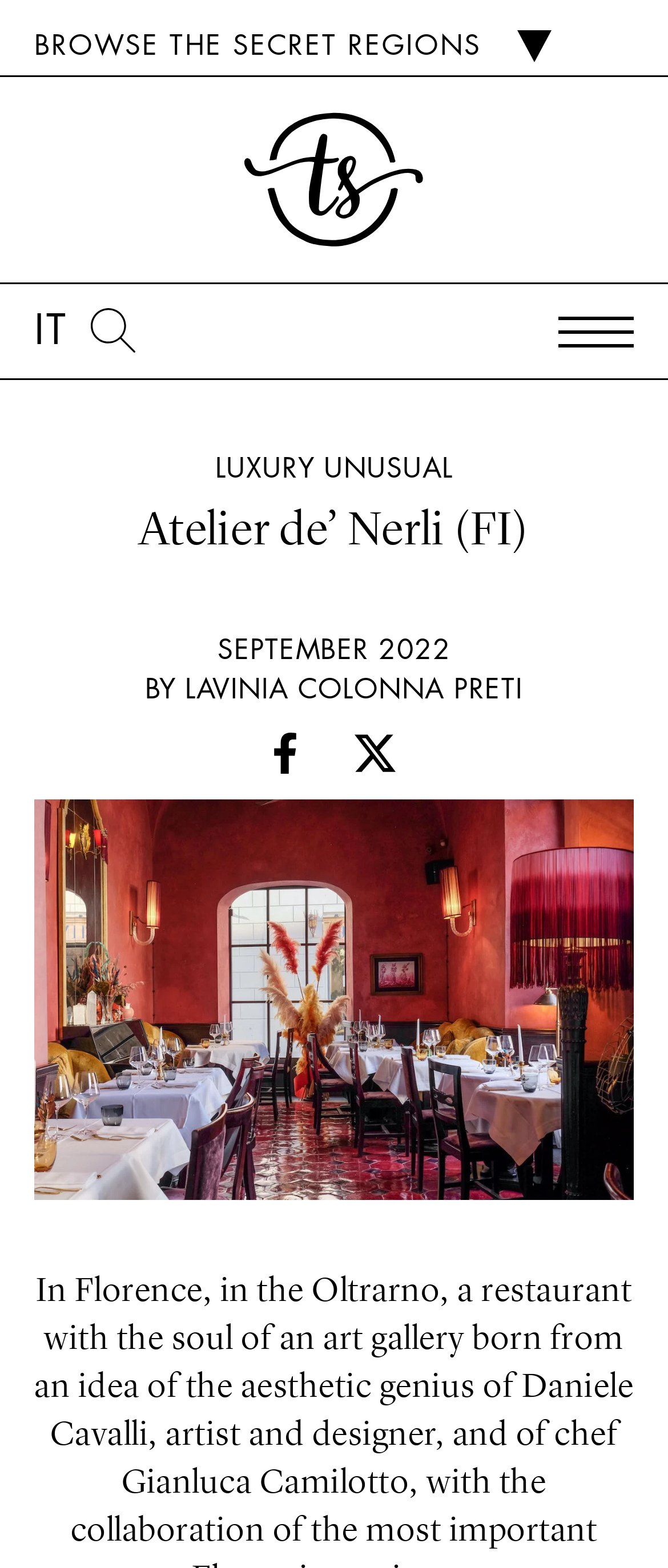What is the current month and year? Analyze the screenshot and reply with just one word or a short phrase.

SEPTEMBER 2022